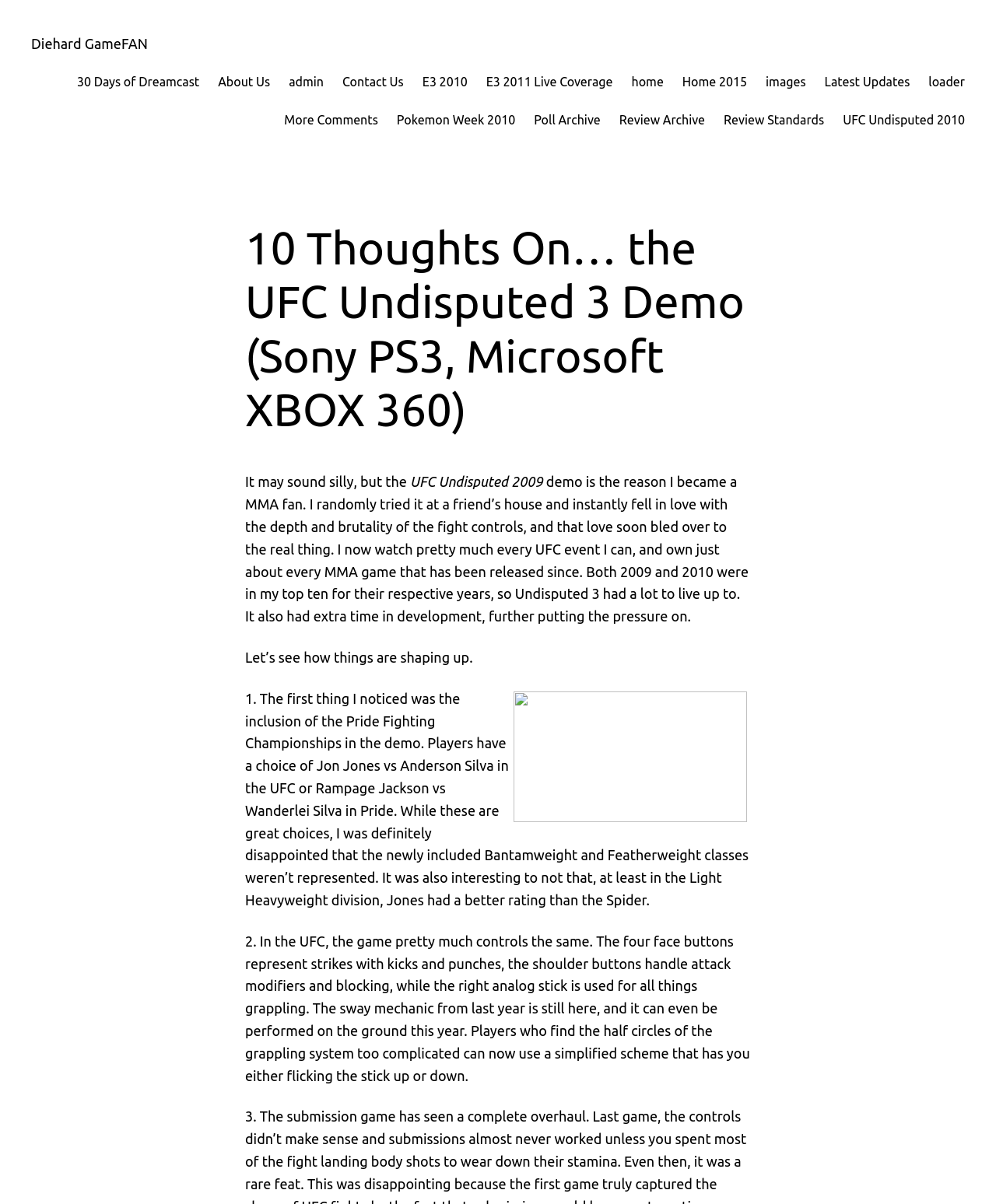What is the topic of the article?
Please respond to the question with a detailed and thorough explanation.

I determined the answer by reading the heading of the article, which is '10 Thoughts On… the UFC Undisputed 3 Demo (Sony PS3, Microsoft XBOX 360)'. This suggests that the article is about the demo of UFC Undisputed 3.